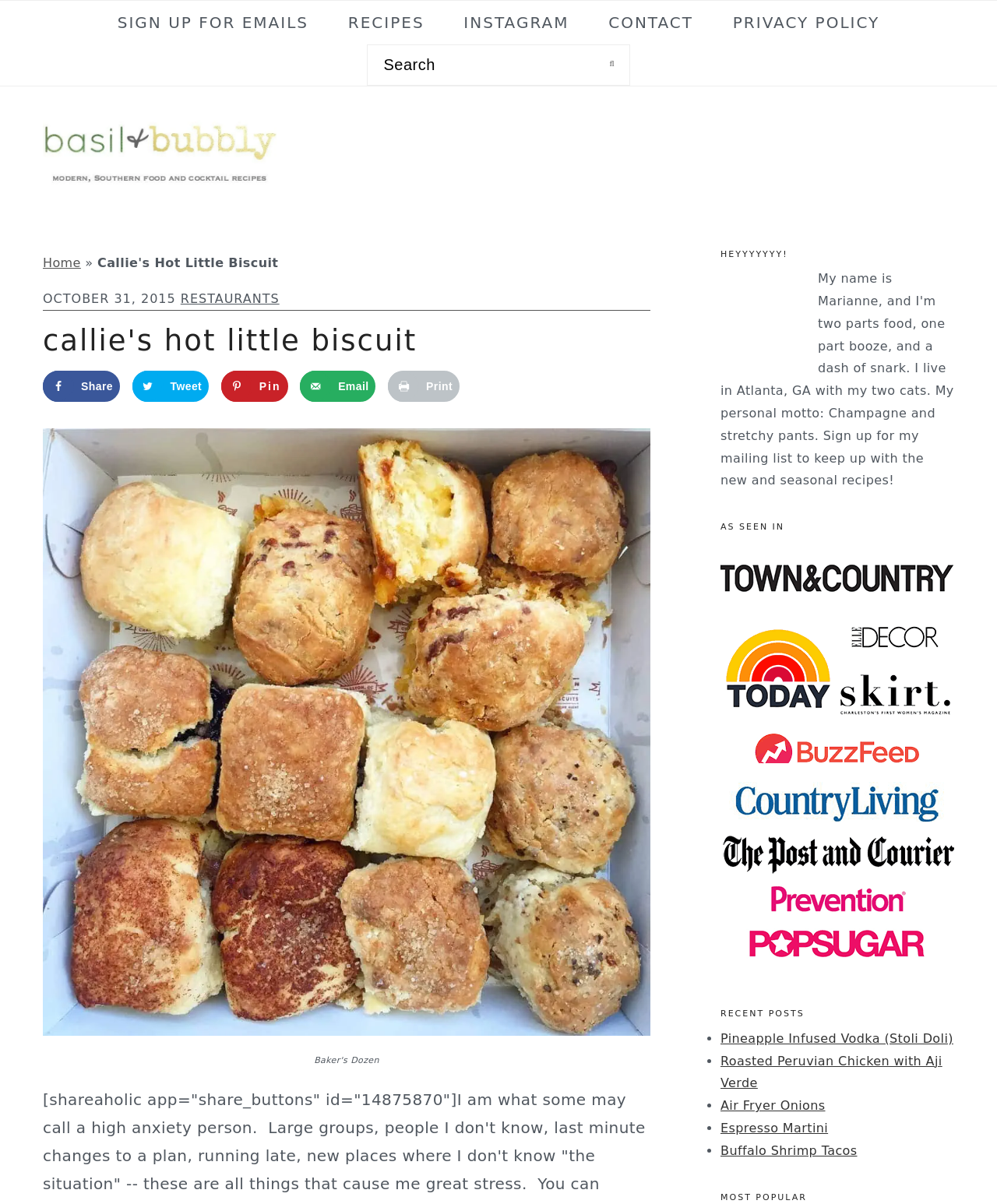With reference to the image, please provide a detailed answer to the following question: What is the name of the logo?

I can see that the logo is described as 'Basil And Bubbly logo', which suggests that this is the name of the logo.